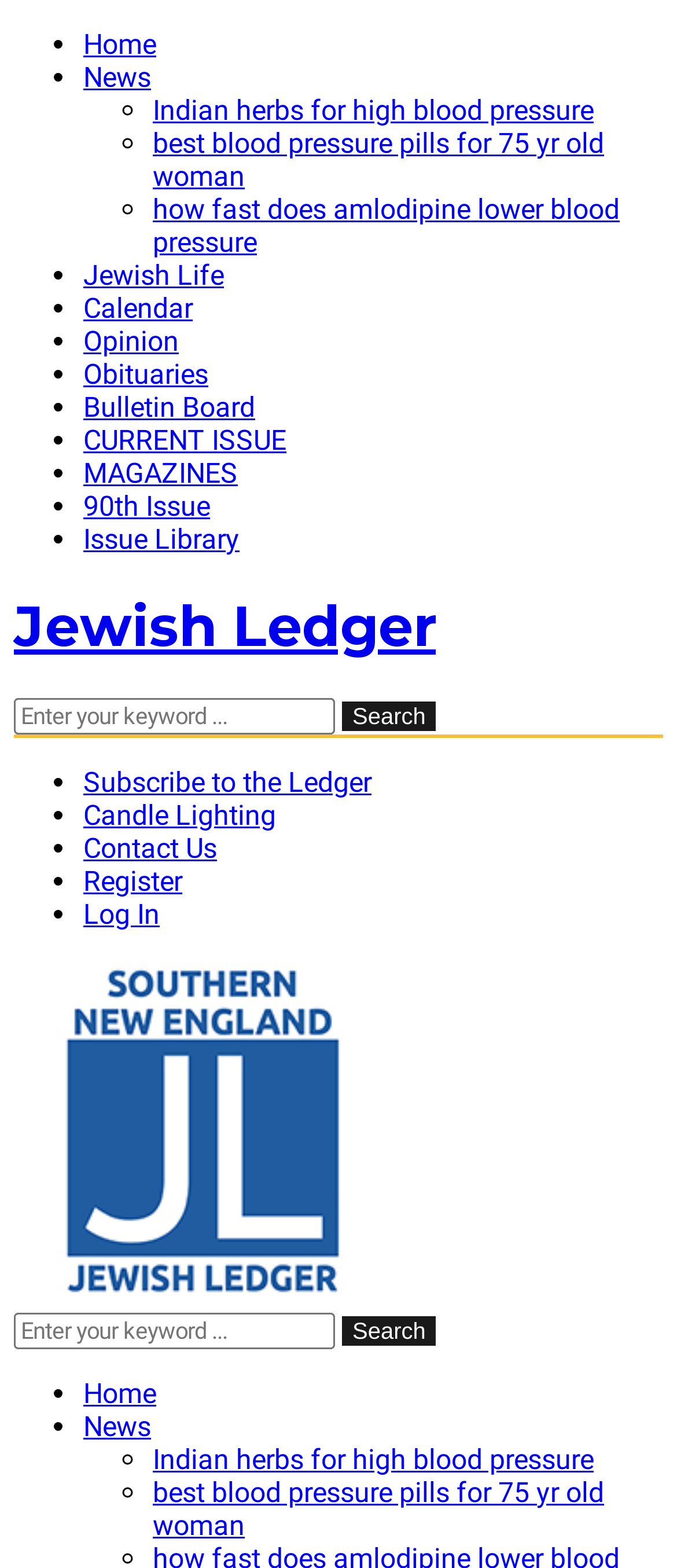Respond with a single word or phrase:
What is the purpose of the textbox at the top of the webpage?

Search